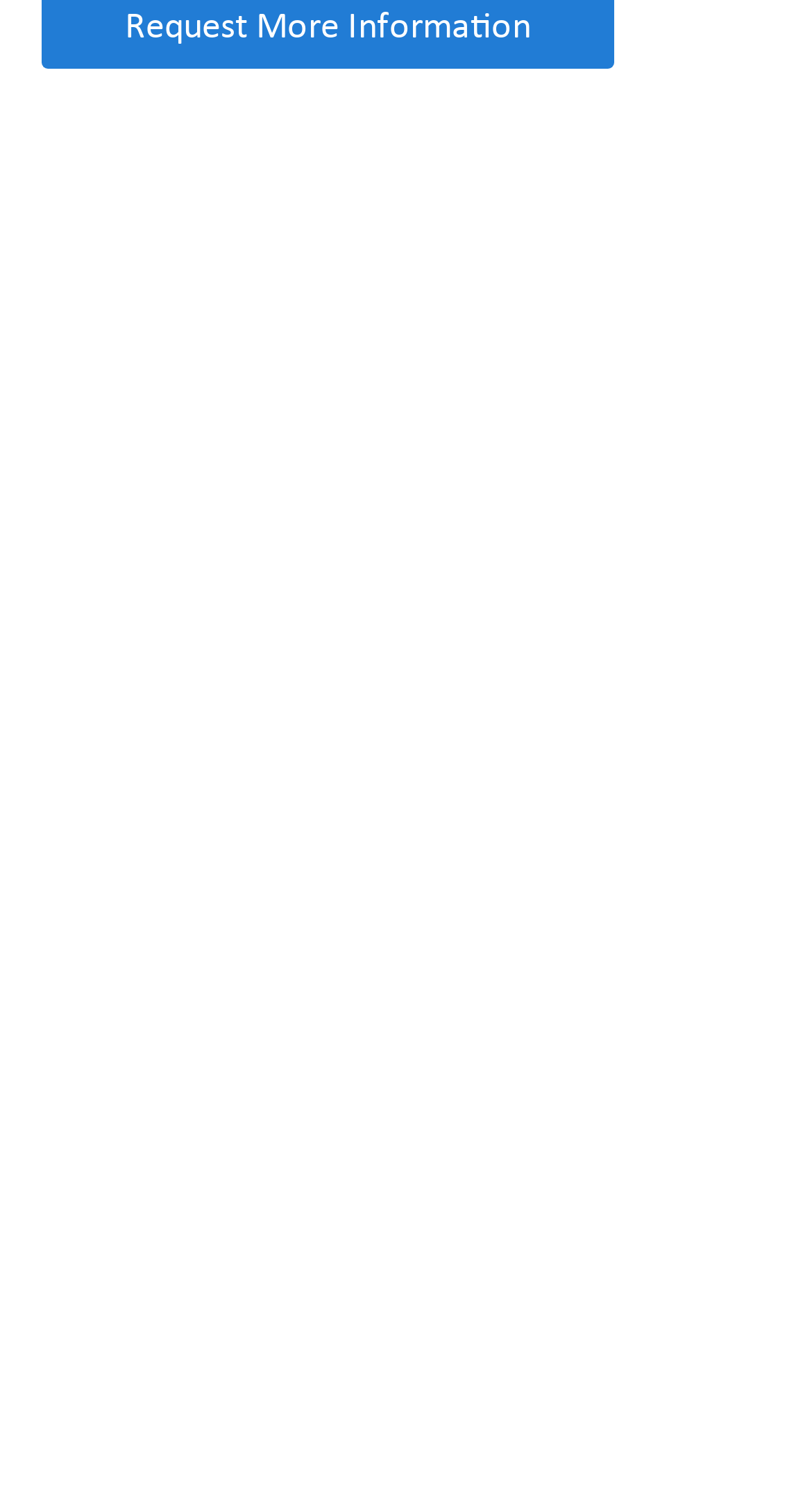How many quick links are available? Using the information from the screenshot, answer with a single word or phrase.

11